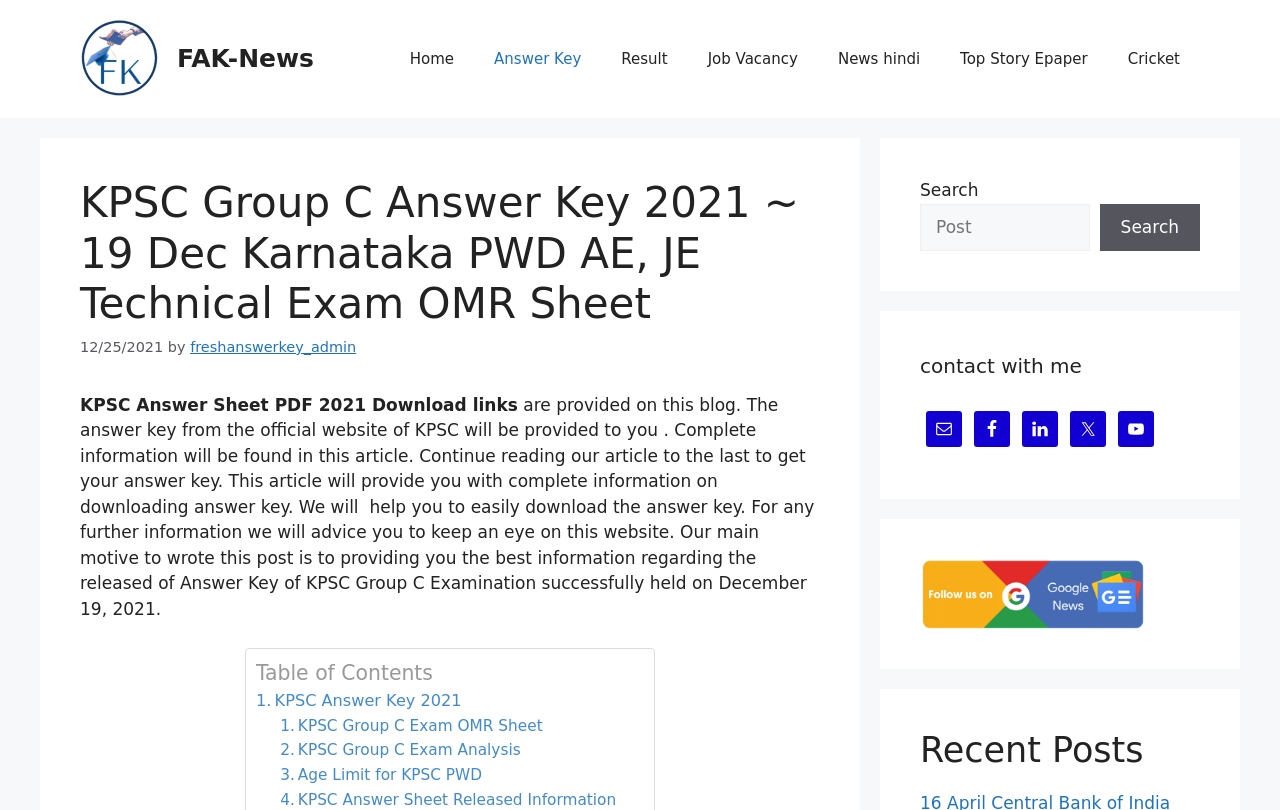What social media platforms can users contact the author through?
Based on the screenshot, give a detailed explanation to answer the question.

The webpage provides links to the author's social media profiles, including Email, Facebook, LinkedIn, Twitter, and YouTube. These links are located in the 'Contact with me' section of the webpage, and they allow users to connect with the author through various platforms.